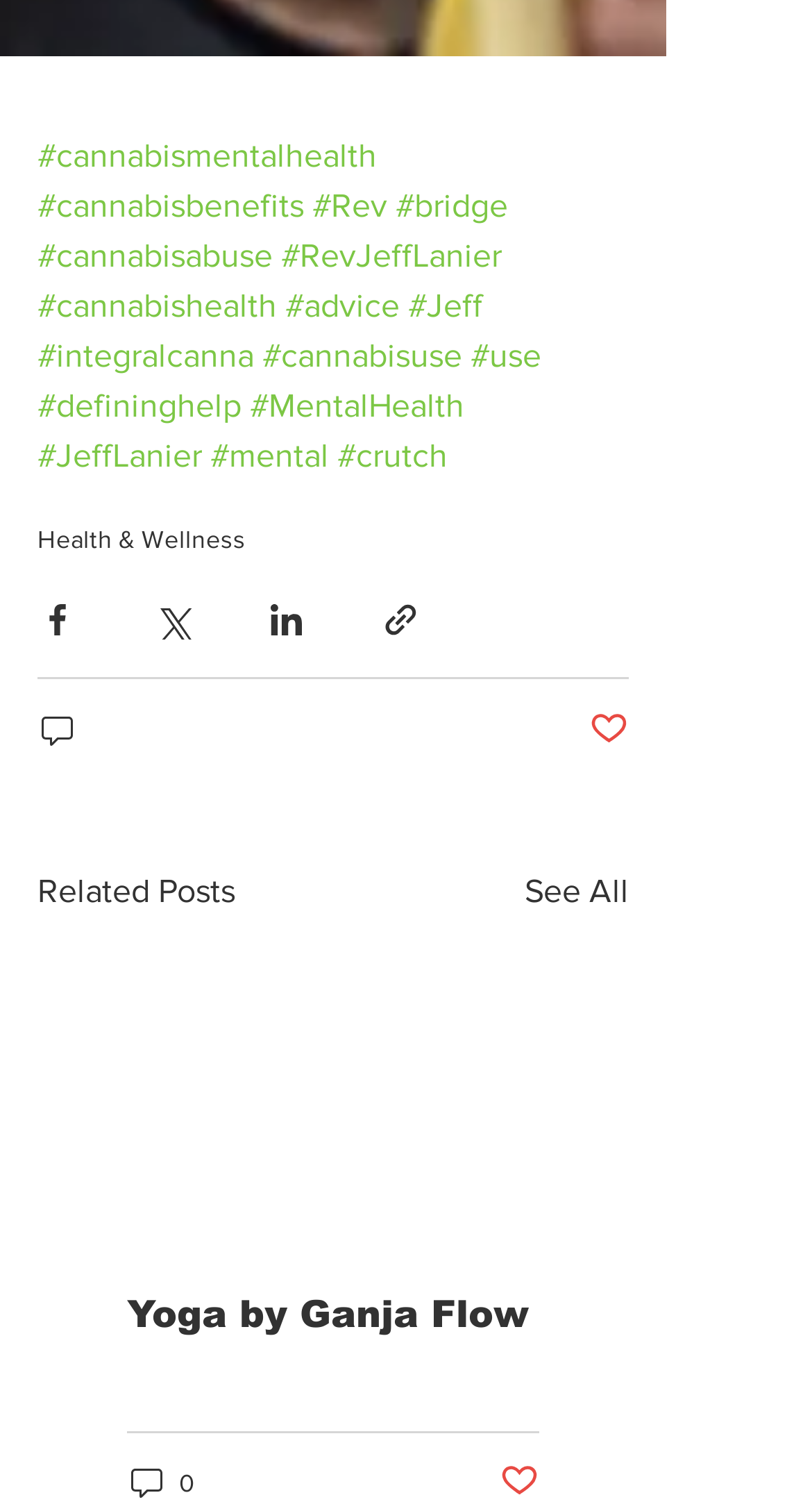Identify the bounding box of the HTML element described here: "aria-label="Share via Facebook"". Provide the coordinates as four float numbers between 0 and 1: [left, top, right, bottom].

[0.046, 0.399, 0.095, 0.425]